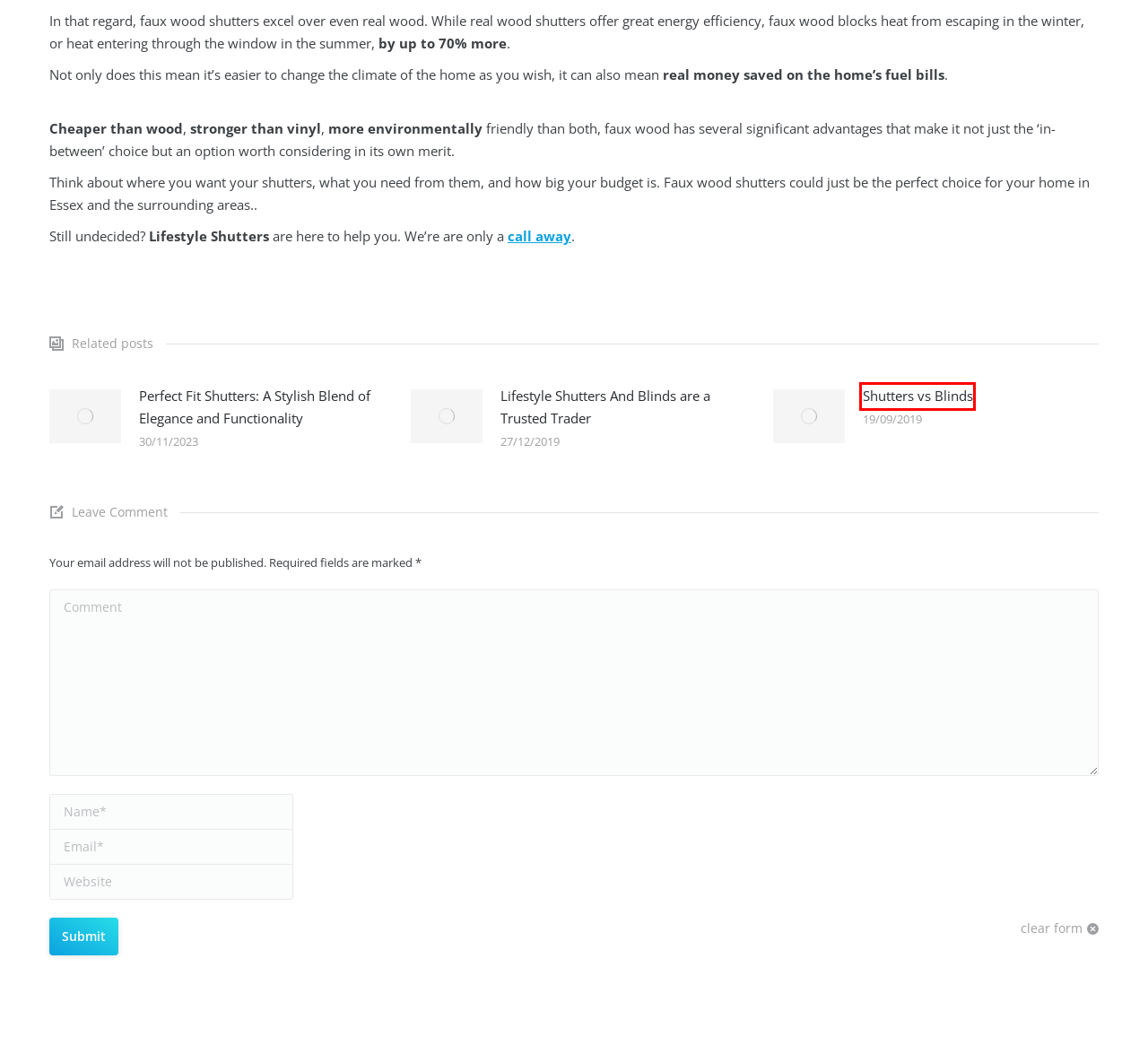Consider the screenshot of a webpage with a red bounding box around an element. Select the webpage description that best corresponds to the new page after clicking the element inside the red bounding box. Here are the candidates:
A. Perfect Fit Shutters: Customised Window Dressing for a Perfect Home
B. Vinyl Plantation Shutters - Benefits, Cost and Features
C. Essex Shutters & Blinds Blog - News, Tips, Advice & Inspiration
D. Shutters Archives - Lifestyle Shutters & Blinds Ltd
E. Lifestyle Shutters And Blinds Ltd. are a Trusted Trader
F. Shutters vs Blinds - Which is Better & Best for Your Windows?
G. Wooden Venetian Blinds | Supply and Fitting
H. Lifestyle Shutters & Blinds Ltd - Get in Touch

F